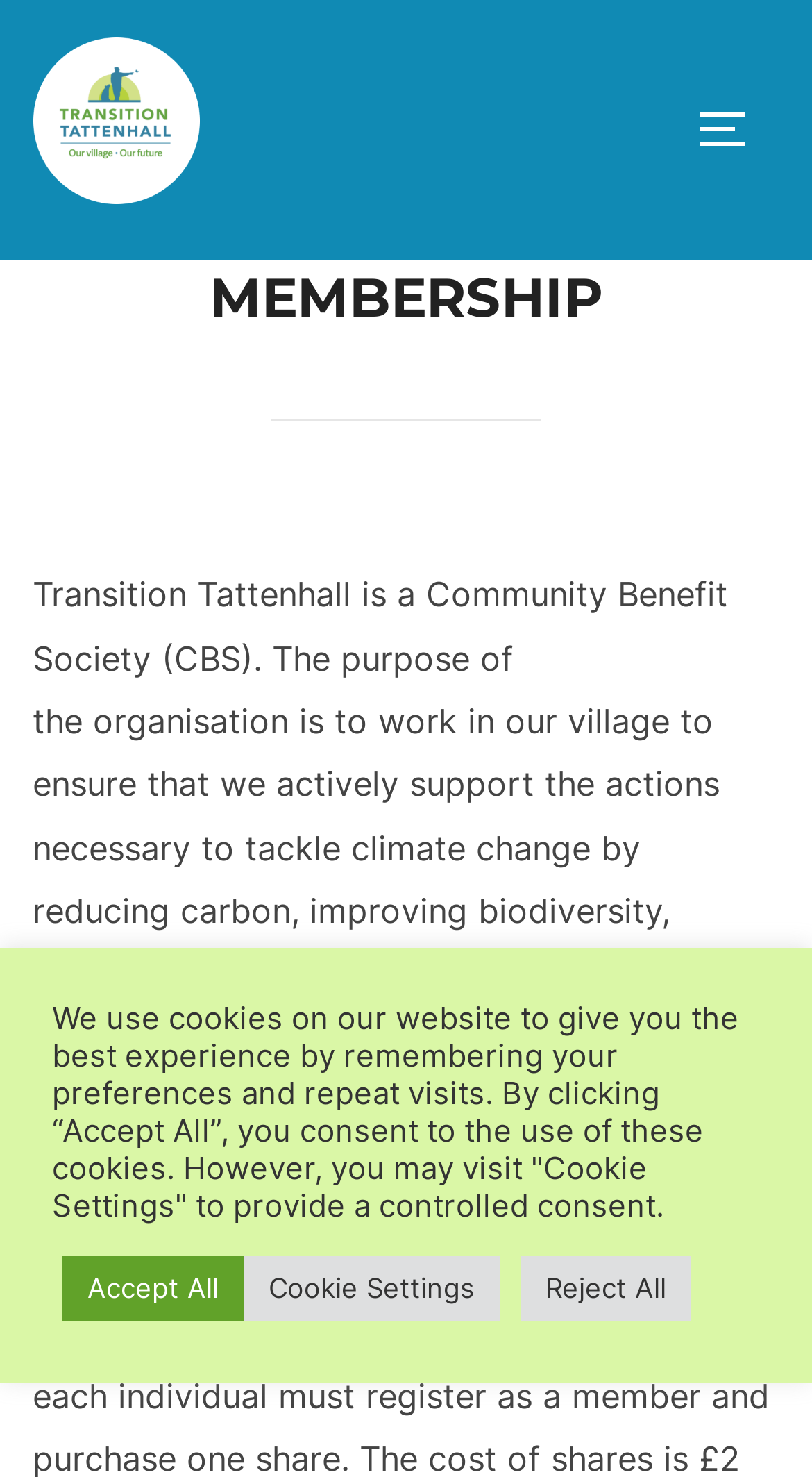What is the name of the community benefit society?
Look at the image and answer with only one word or phrase.

Transition Tattenhall